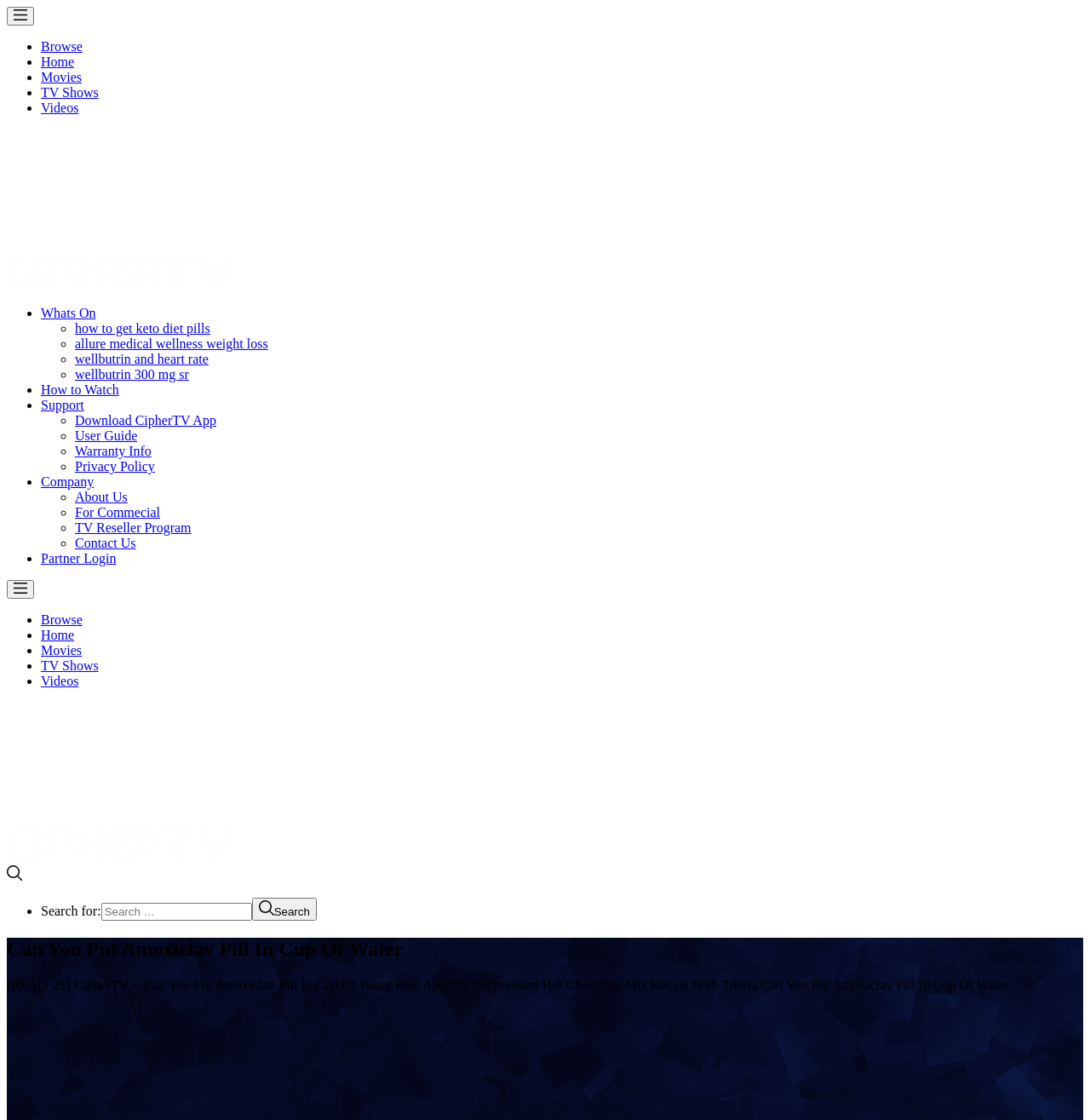Please identify the bounding box coordinates of the element on the webpage that should be clicked to follow this instruction: "Go to the Home page". The bounding box coordinates should be given as four float numbers between 0 and 1, formatted as [left, top, right, bottom].

[0.038, 0.049, 0.068, 0.062]